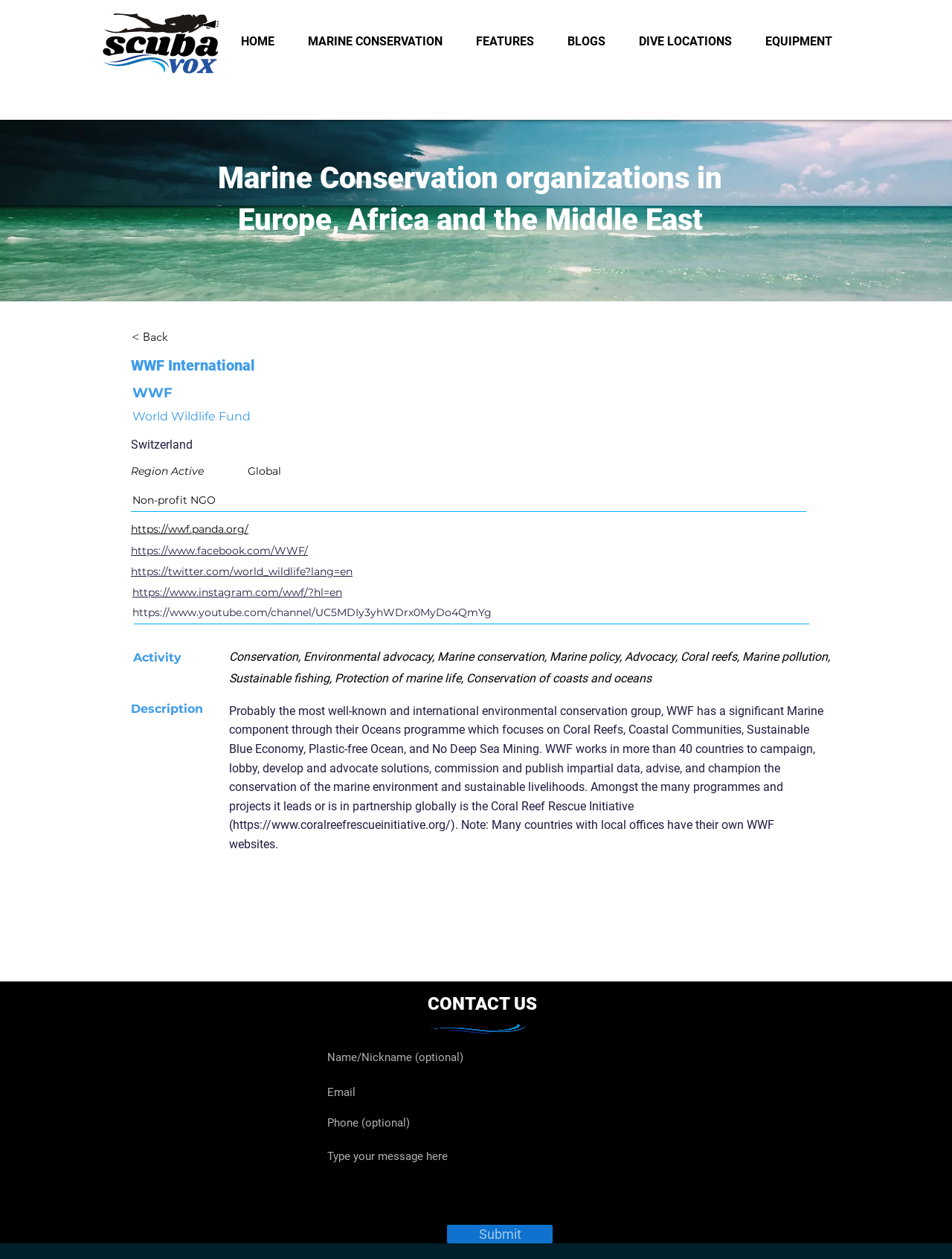Identify the bounding box coordinates necessary to click and complete the given instruction: "Enter your name in the Name/Nickname field".

[0.327, 0.825, 0.724, 0.855]